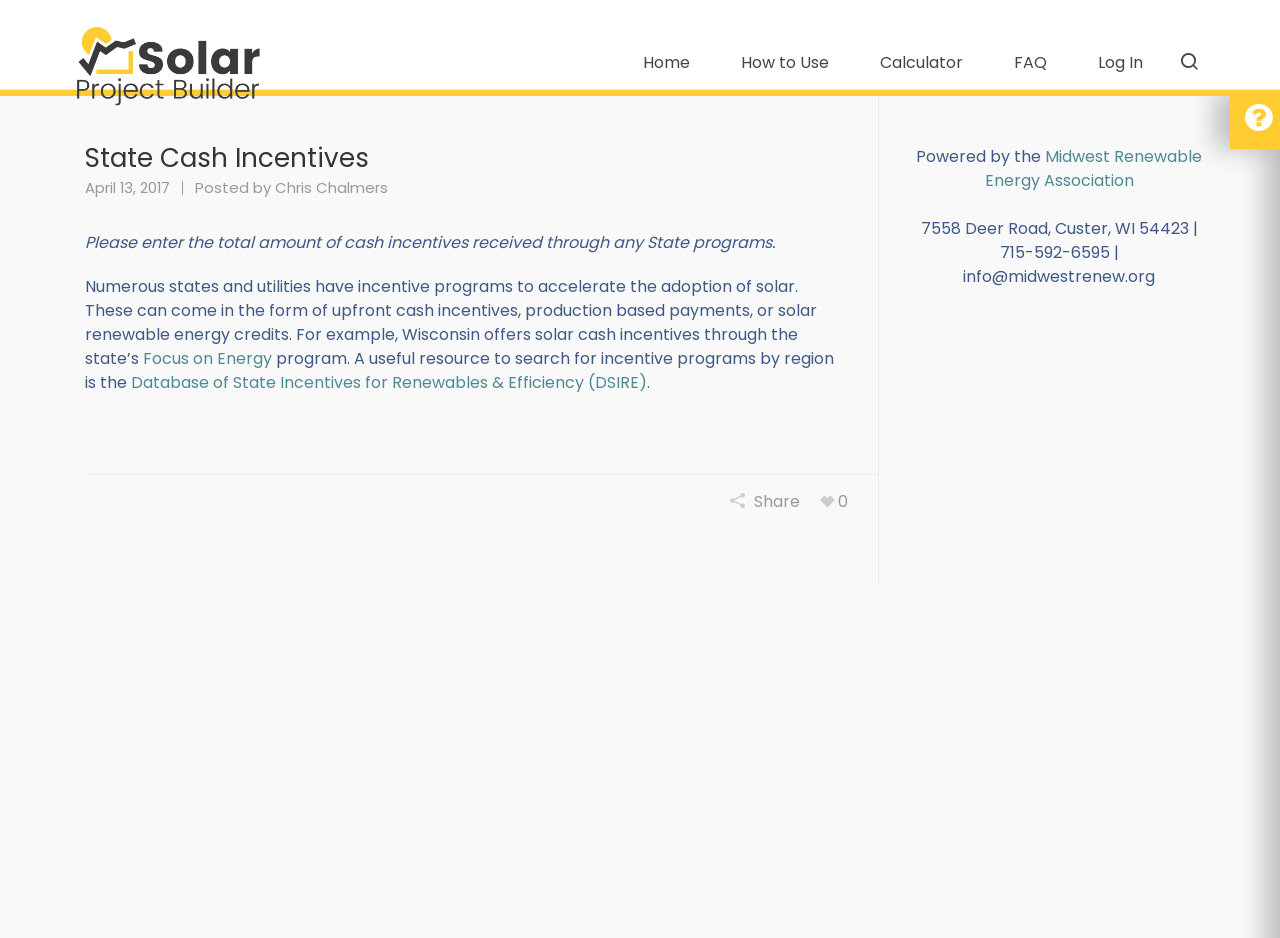Provide a single word or phrase answer to the question: 
What is the name of the database mentioned in the article?

Database of State Incentives for Renewables & Efficiency (DSIRE)